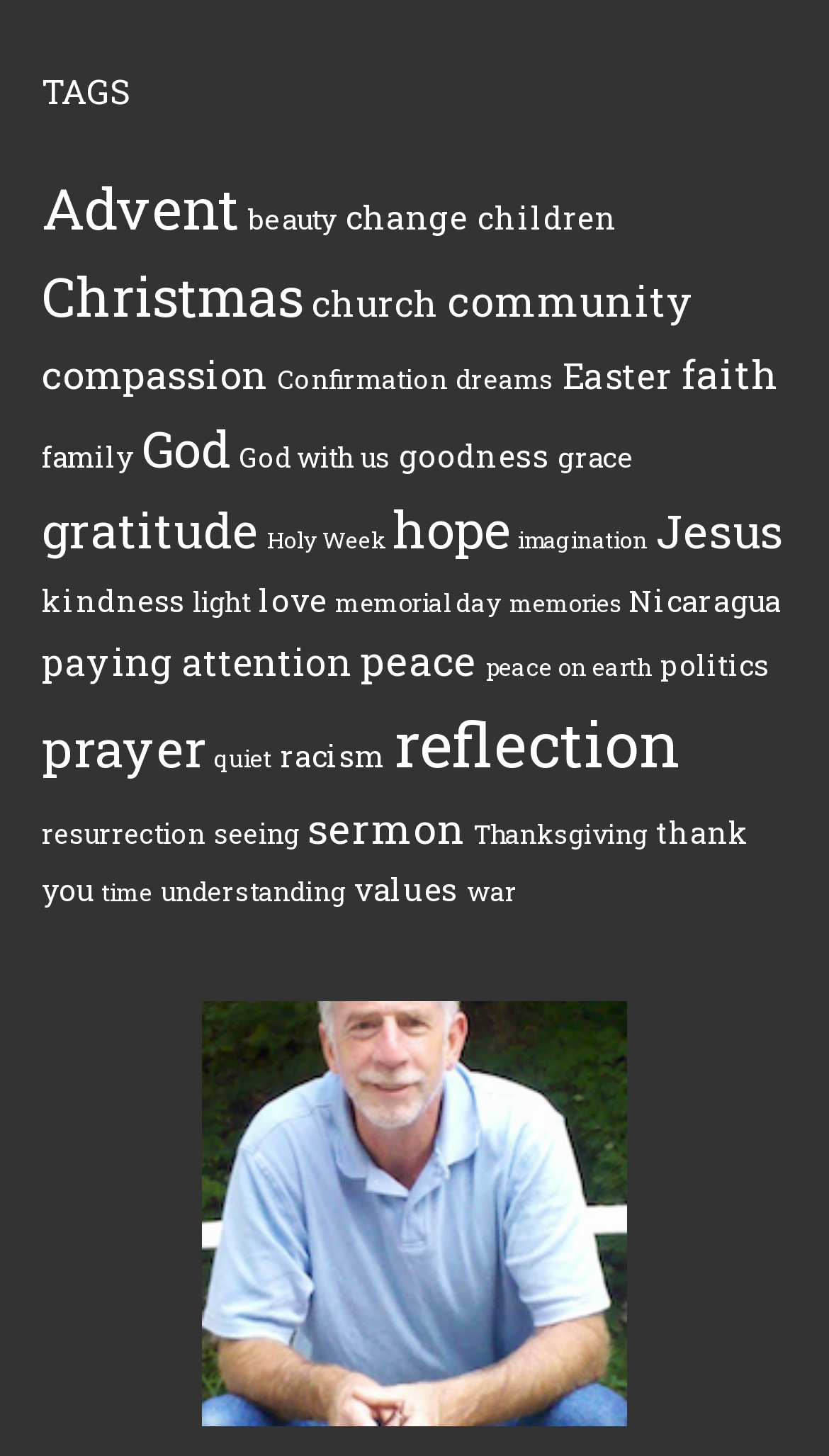What is the category below 'gratitude'?
Please give a detailed answer to the question using the information shown in the image.

By examining the links on the webpage, I found that the category below 'gratitude' is 'Holy Week', which has 11 items listed.